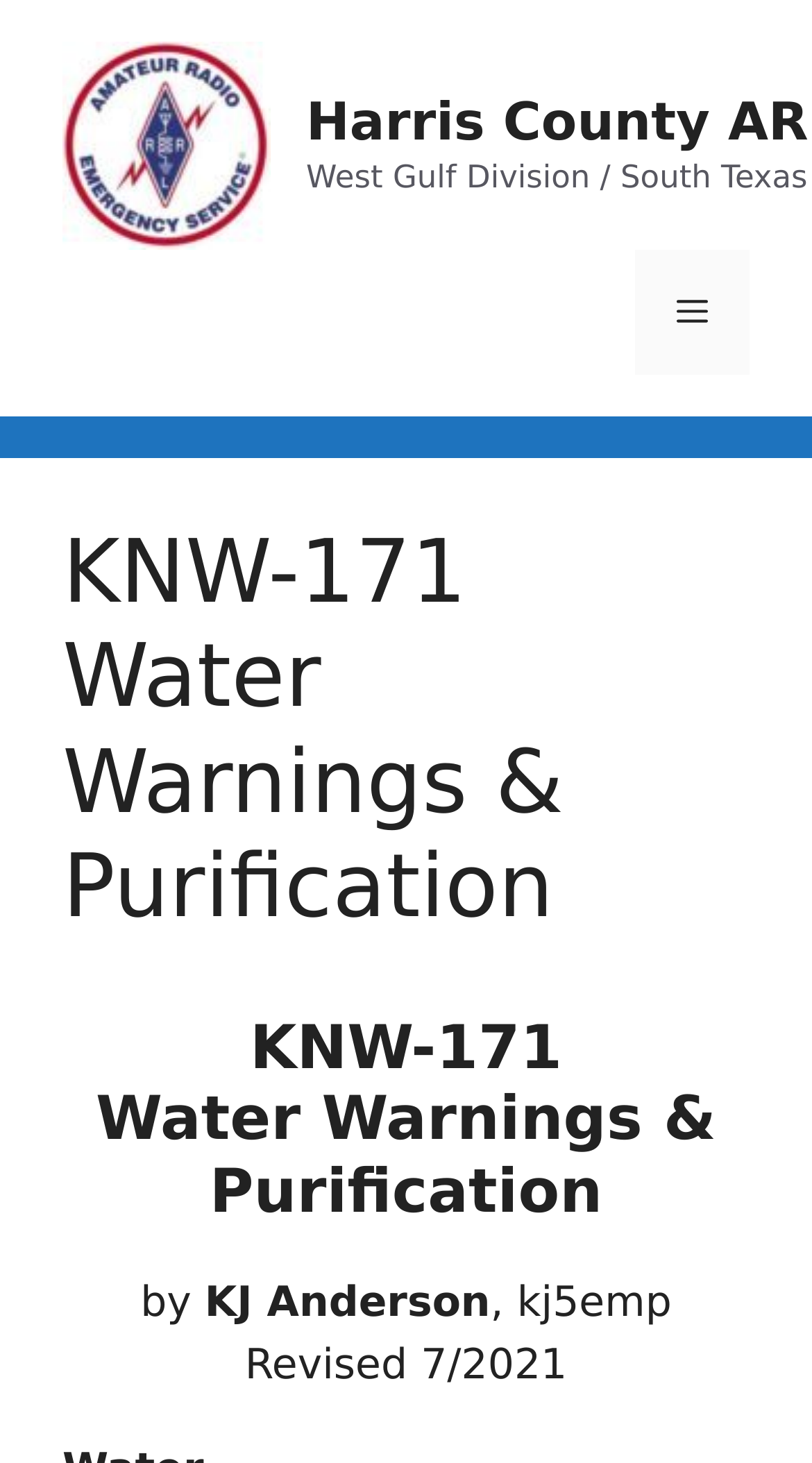Identify and provide the bounding box for the element described by: "Menu".

[0.782, 0.171, 0.923, 0.256]